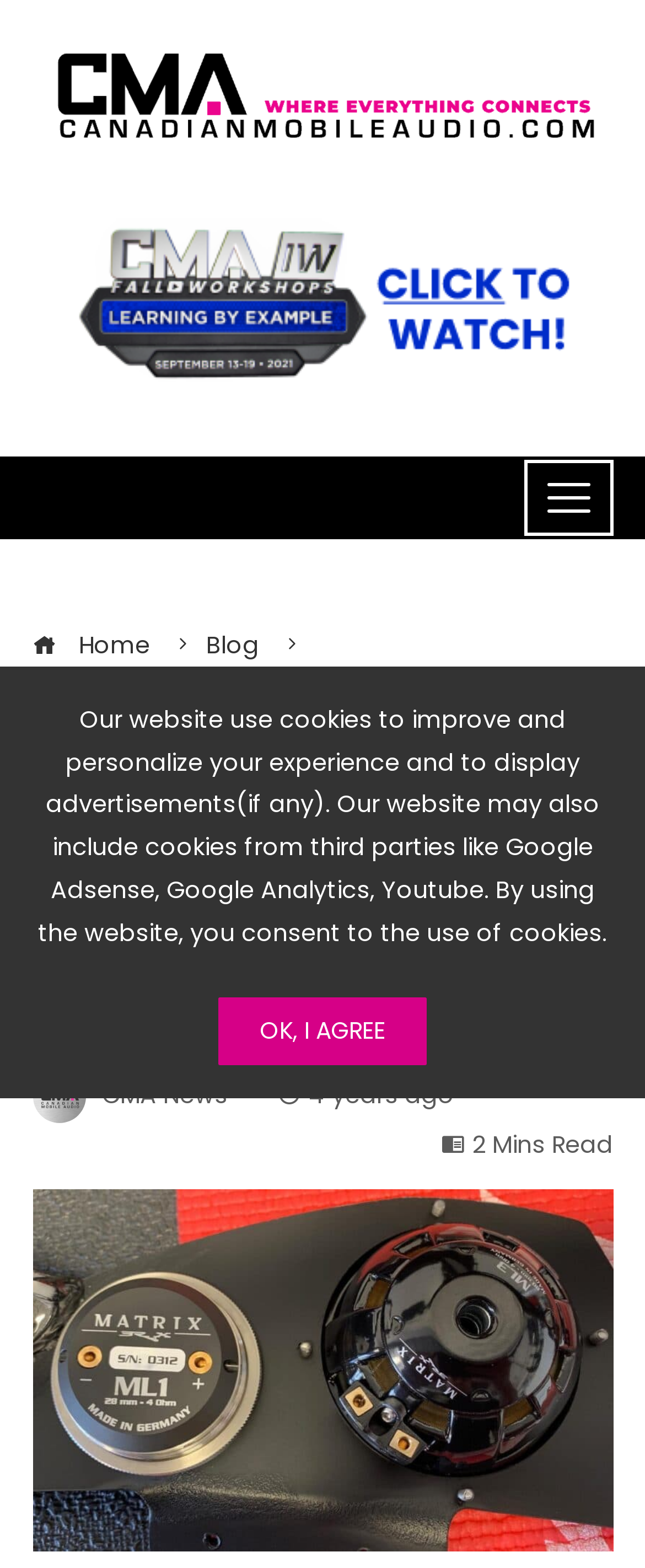What is the name of the company?
Please answer the question with a detailed response using the information from the screenshot.

I determined the answer by looking at the top navigation bar, where I found the link 'Canadian Mobile Audio' with an image, and the static text 'Certified Autosound | Brax Helix' next to it, indicating that Certified Autosound is the name of the company.